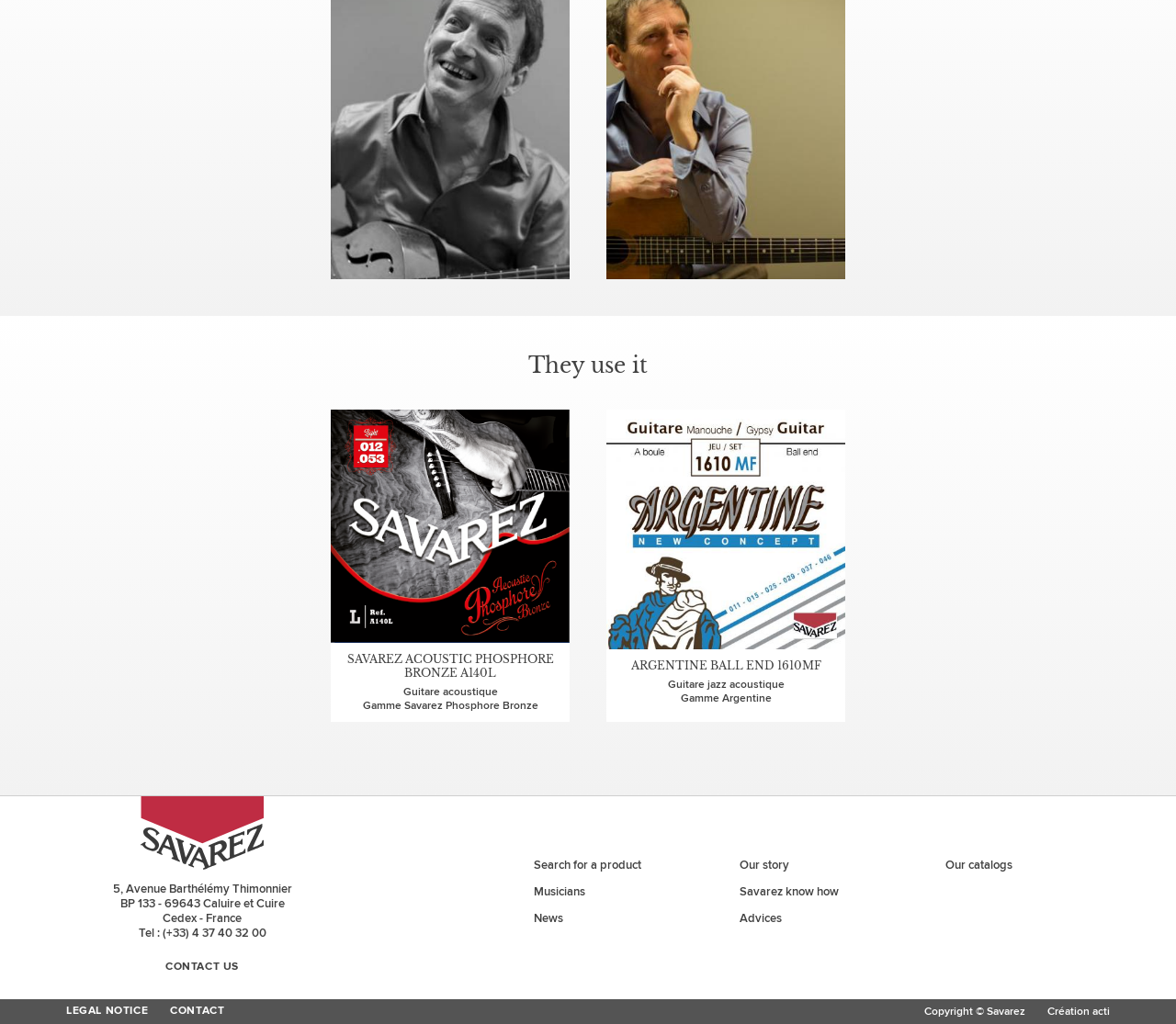Highlight the bounding box coordinates of the element you need to click to perform the following instruction: "Contact us."

[0.122, 0.93, 0.222, 0.958]